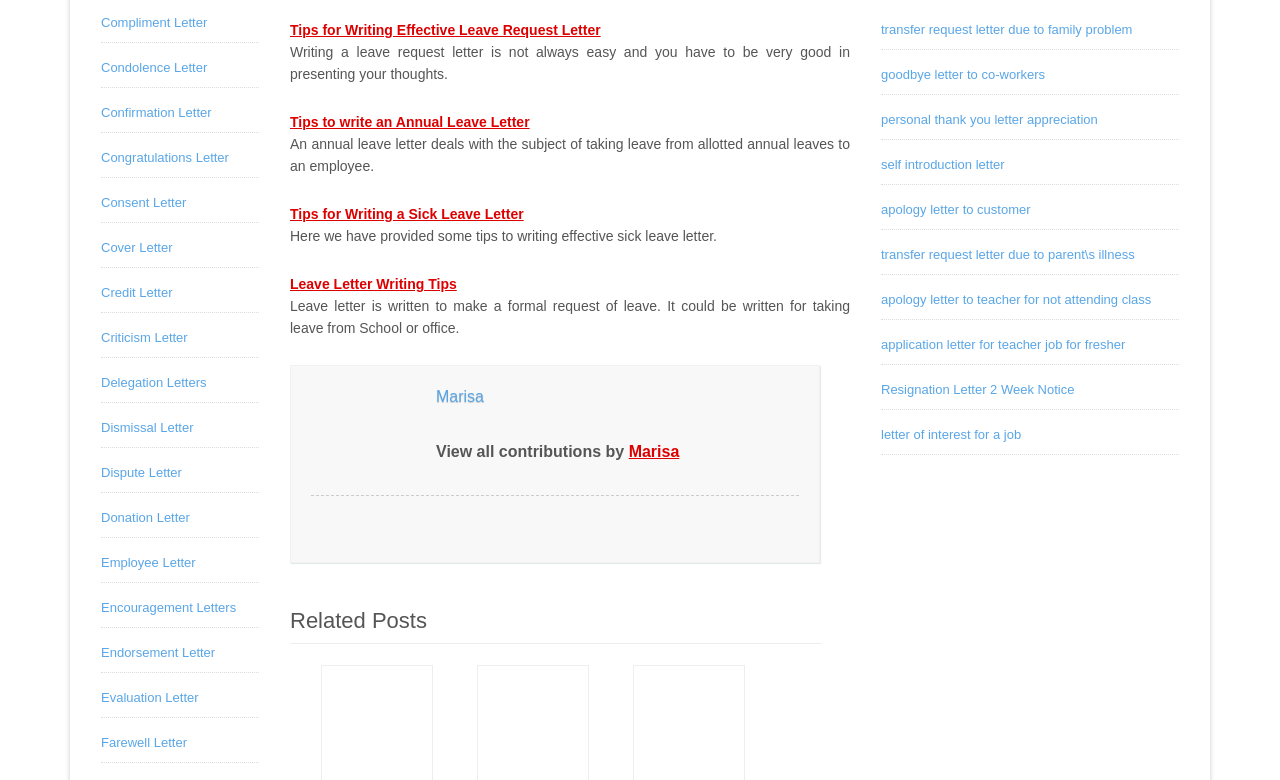Find and provide the bounding box coordinates for the UI element described with: "Resignation Letter 2 Week Notice".

[0.688, 0.49, 0.839, 0.509]